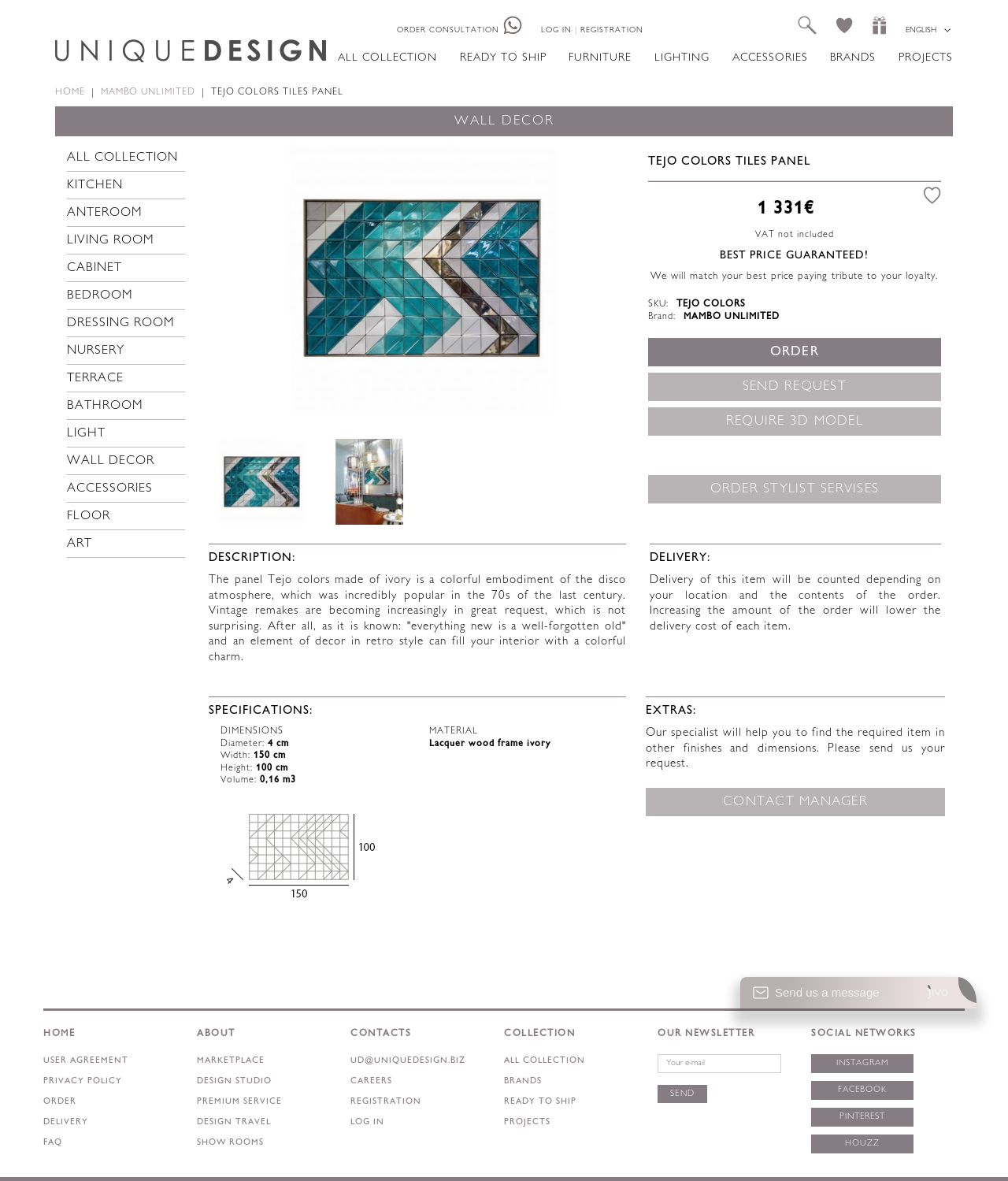Locate the bounding box coordinates of the area to click to fulfill this instruction: "Select an option from the combobox". The bounding box should be presented as four float numbers between 0 and 1, in the order [left, top, right, bottom].

[0.898, 0.023, 0.945, 0.029]